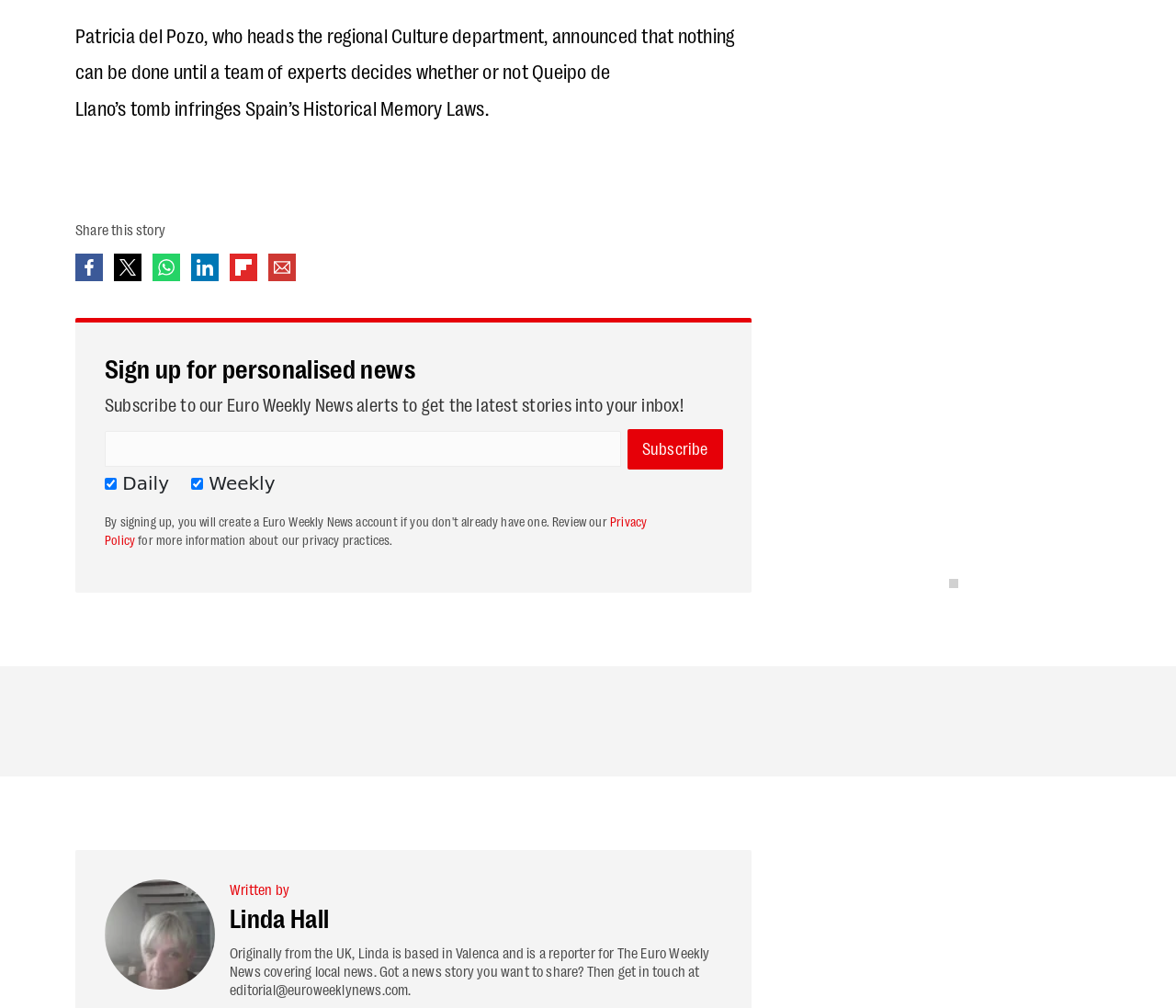Given the element description: "Press Release", predict the bounding box coordinates of this UI element. The coordinates must be four float numbers between 0 and 1, given as [left, top, right, bottom].

None